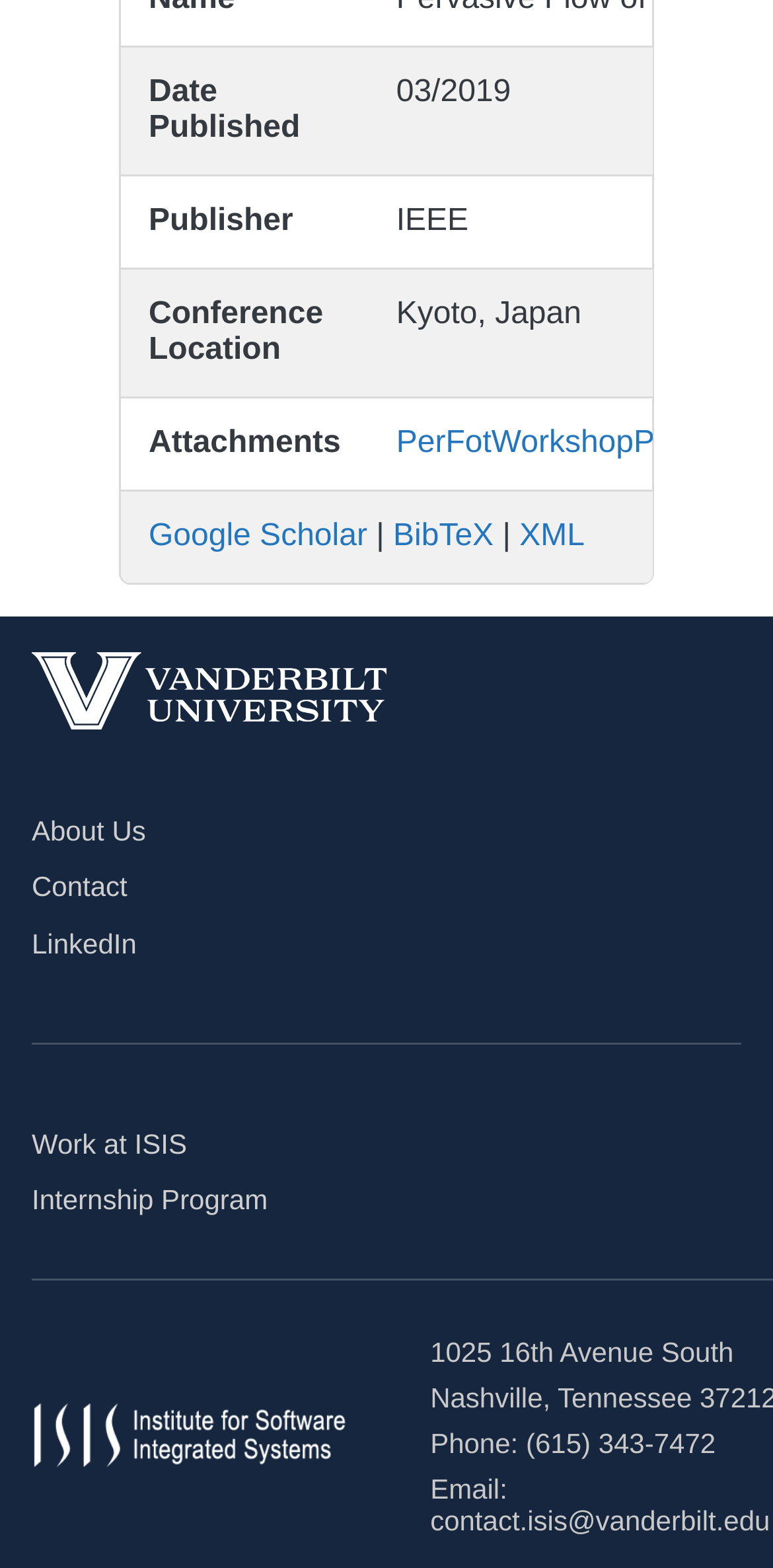What is the publisher of the paper?
Refer to the image and provide a one-word or short phrase answer.

Not specified